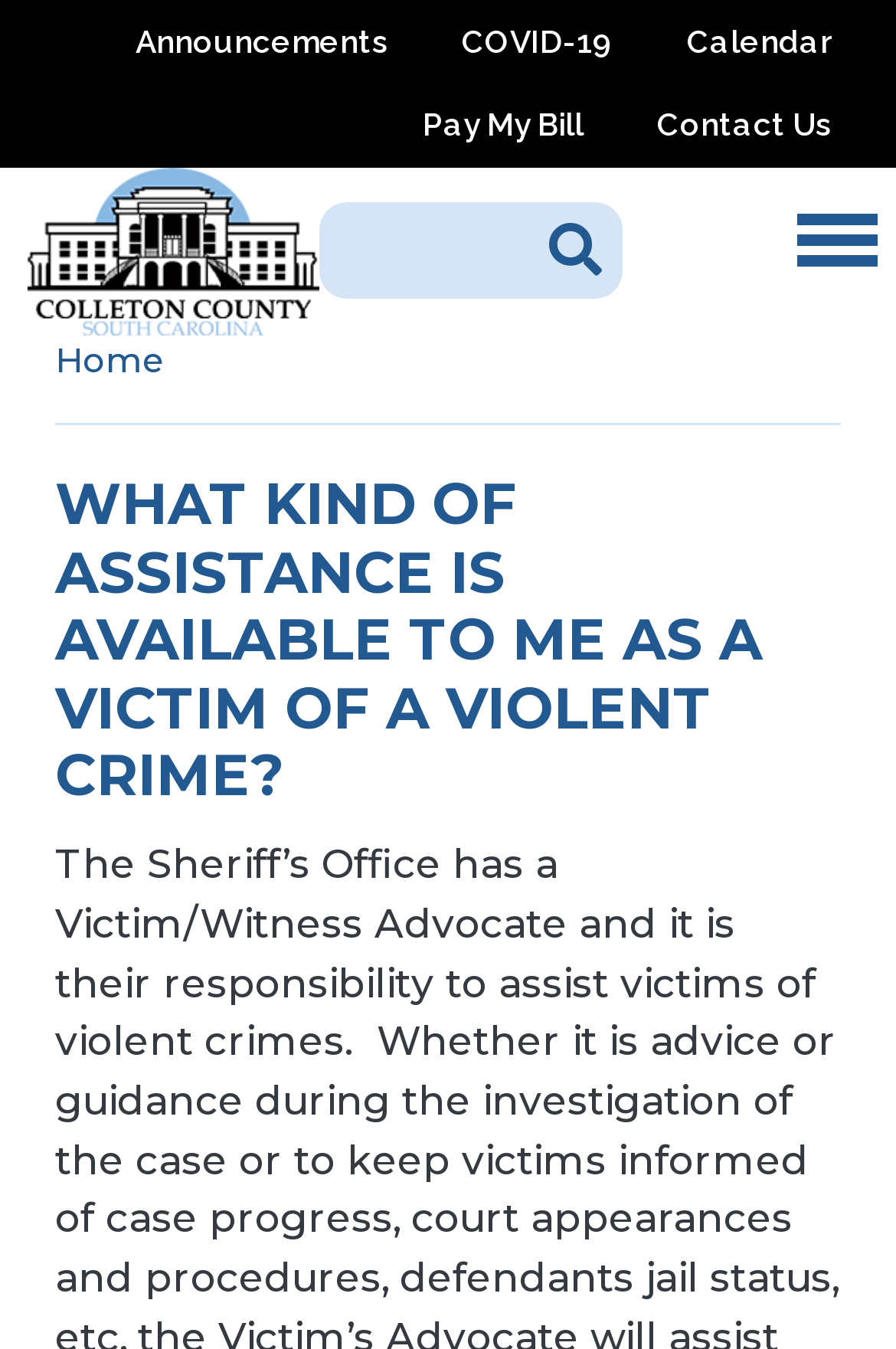What is the purpose of the Victim/Witness Advocate?
Please respond to the question thoroughly and include all relevant details.

Based on the webpage's meta description, it is clear that the Victim/Witness Advocate is responsible for providing assistance to victims of violent crimes. This assistance can include advice or guidance during the investigation of the case.